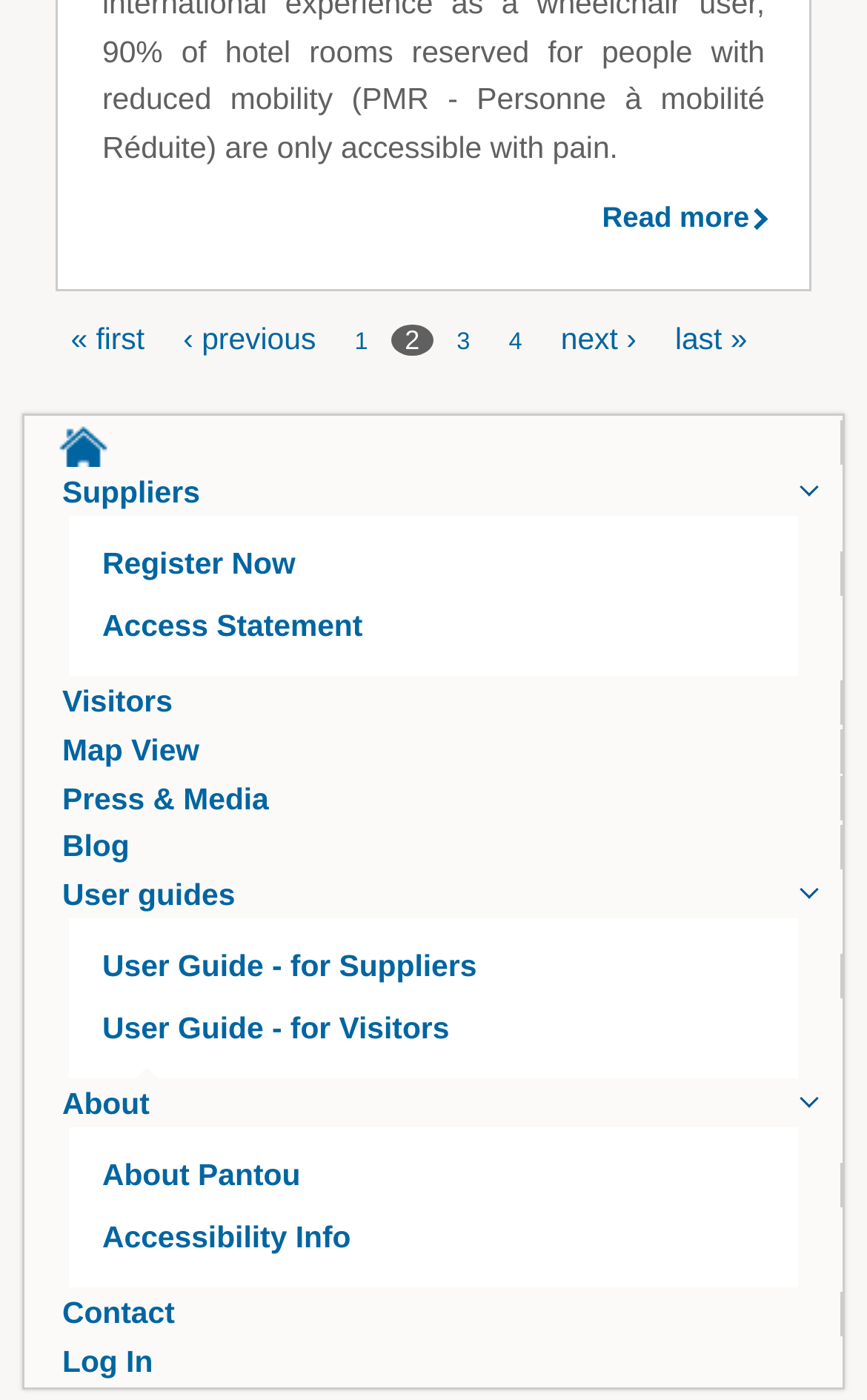Find the bounding box coordinates of the element's region that should be clicked in order to follow the given instruction: "Go to page 1". The coordinates should consist of four float numbers between 0 and 1, i.e., [left, top, right, bottom].

[0.409, 0.235, 0.424, 0.254]